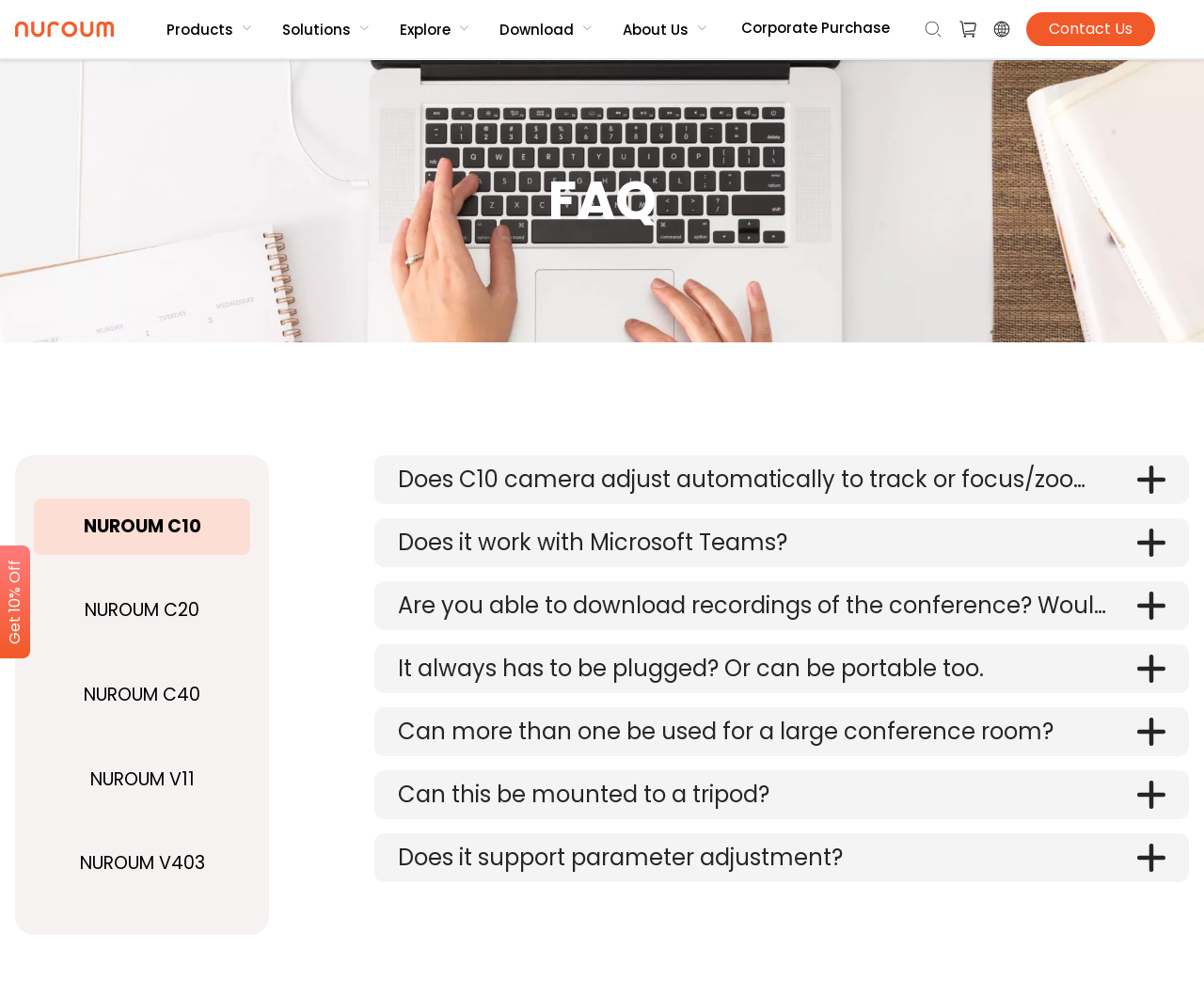Respond to the question below with a single word or phrase:
How many product models are listed?

5